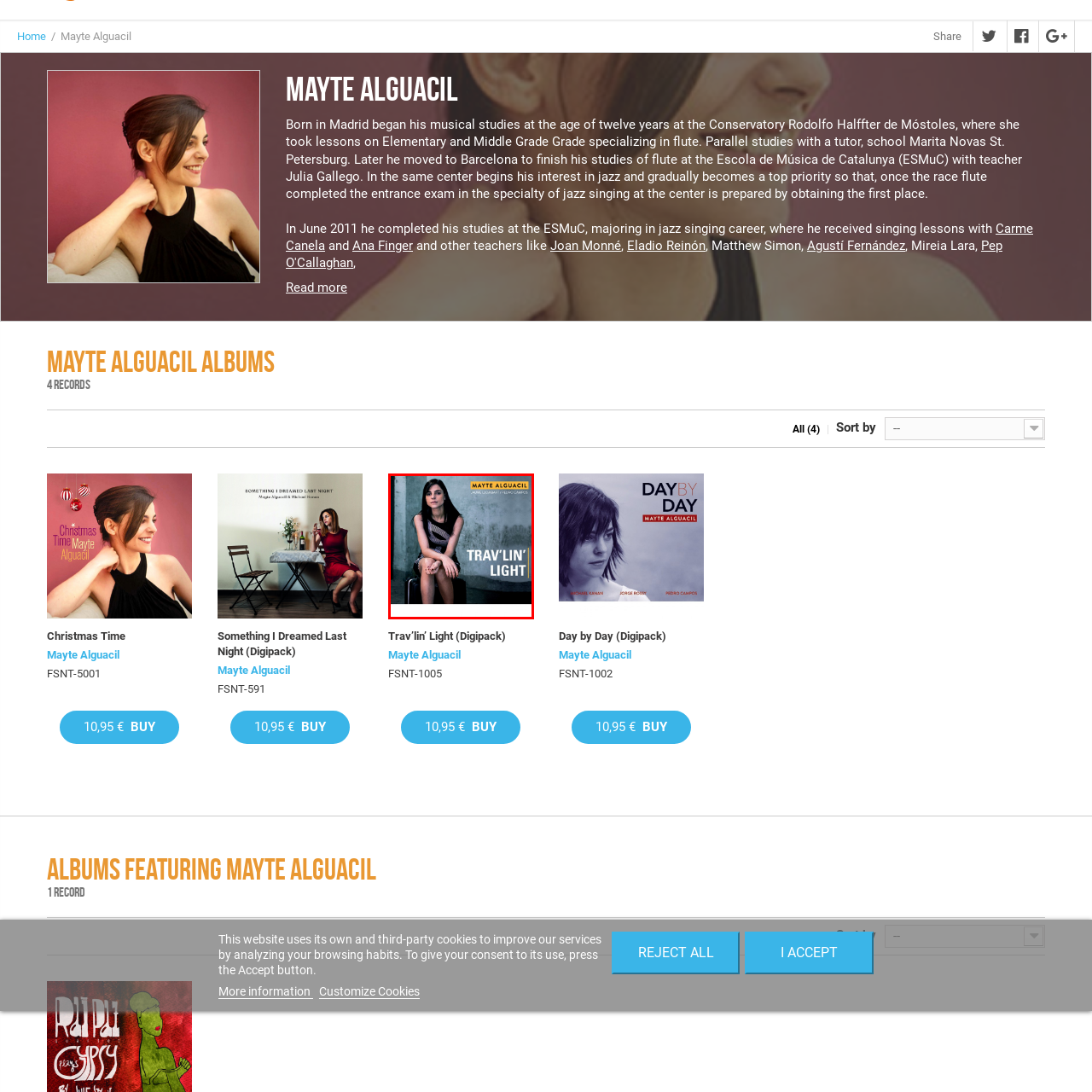What is the position of the title text in the album cover?
Focus on the image bounded by the red box and reply with a one-word or phrase answer.

next to her